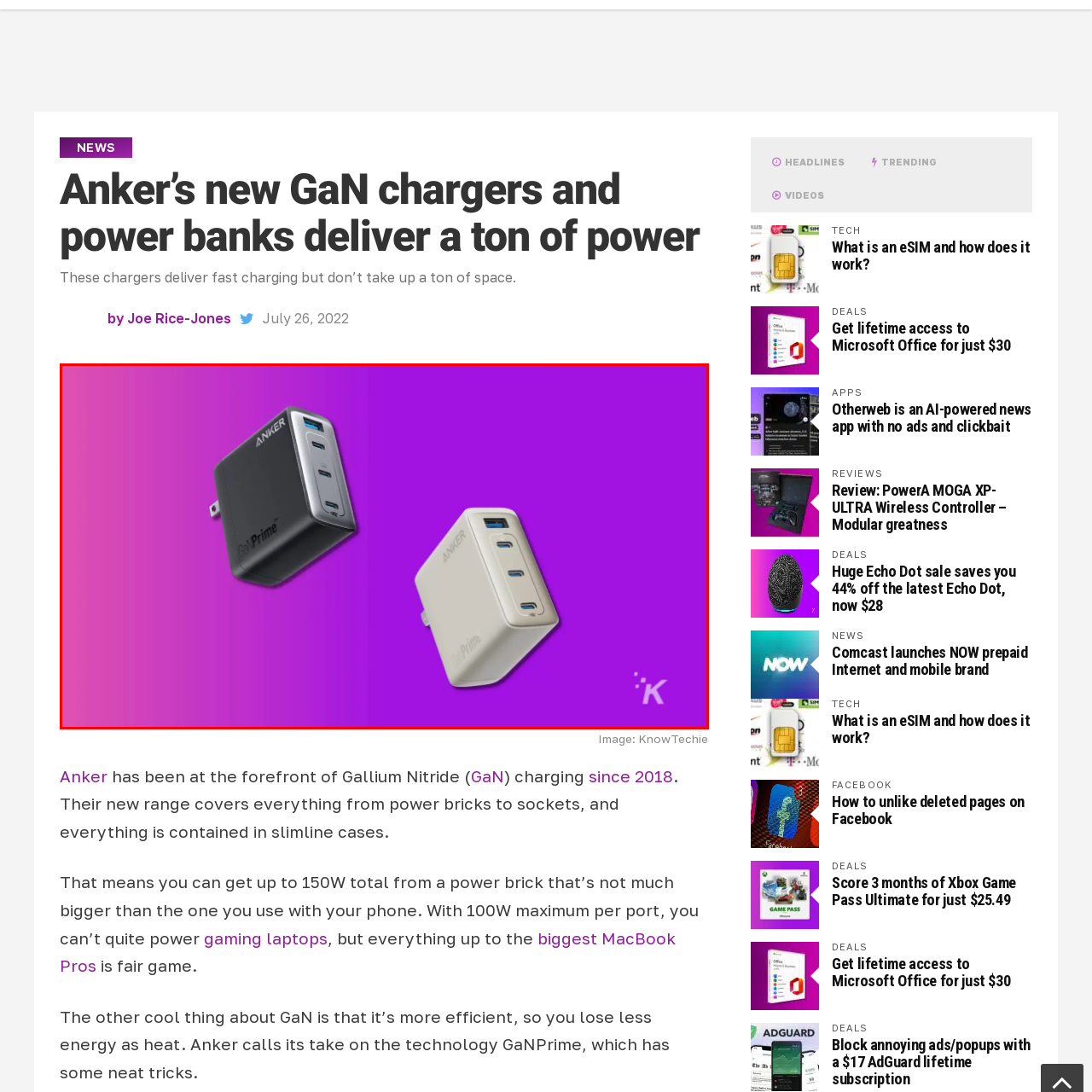Focus on the section marked by the red bounding box and reply with a single word or phrase: What technology does Anker use to reduce heat loss?

GaN